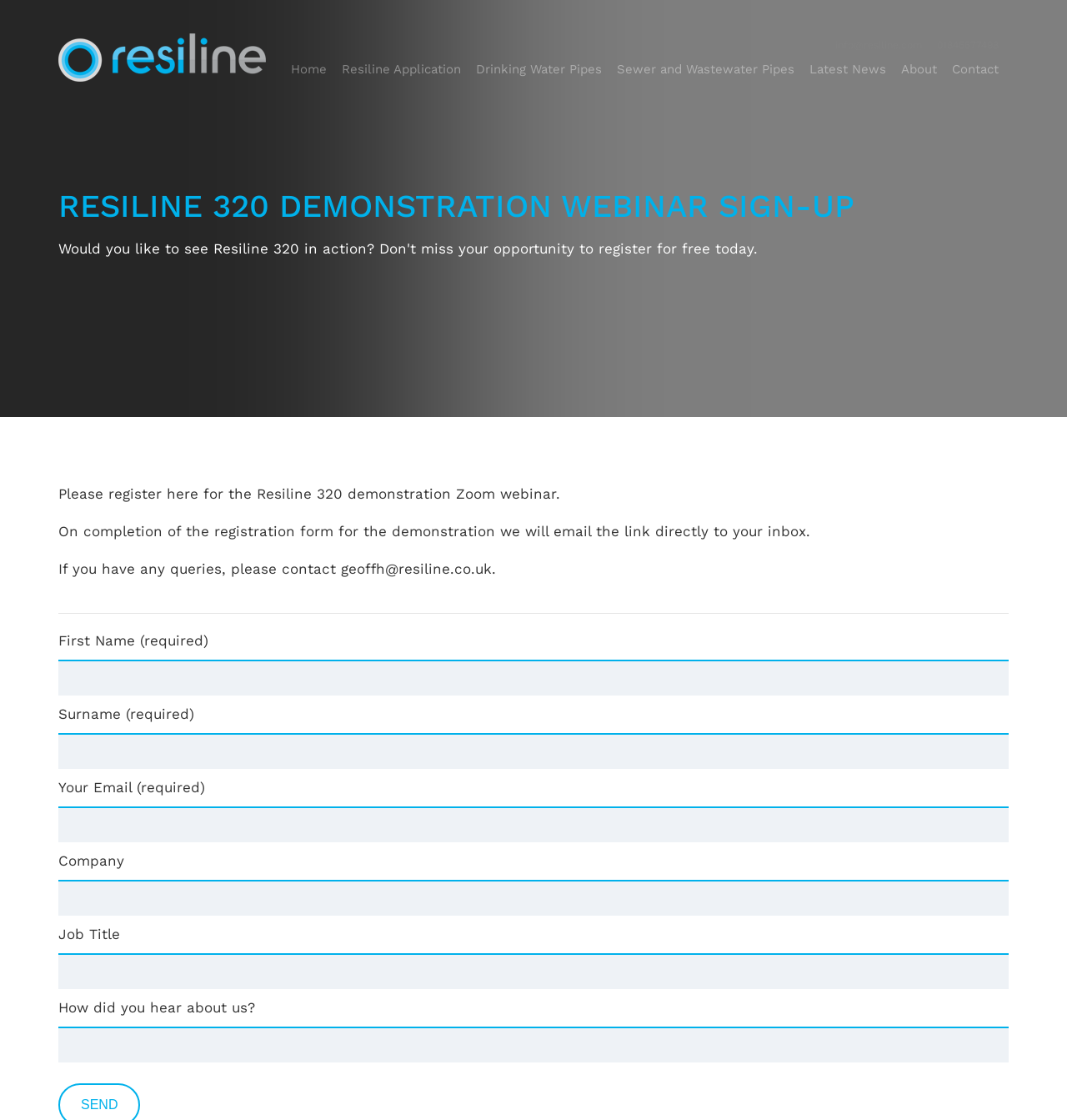Please specify the bounding box coordinates in the format (top-left x, top-left y, bottom-right x, bottom-right y), with values ranging from 0 to 1. Identify the bounding box for the UI component described as follows: Drinking Water Pipes

[0.446, 0.055, 0.564, 0.069]